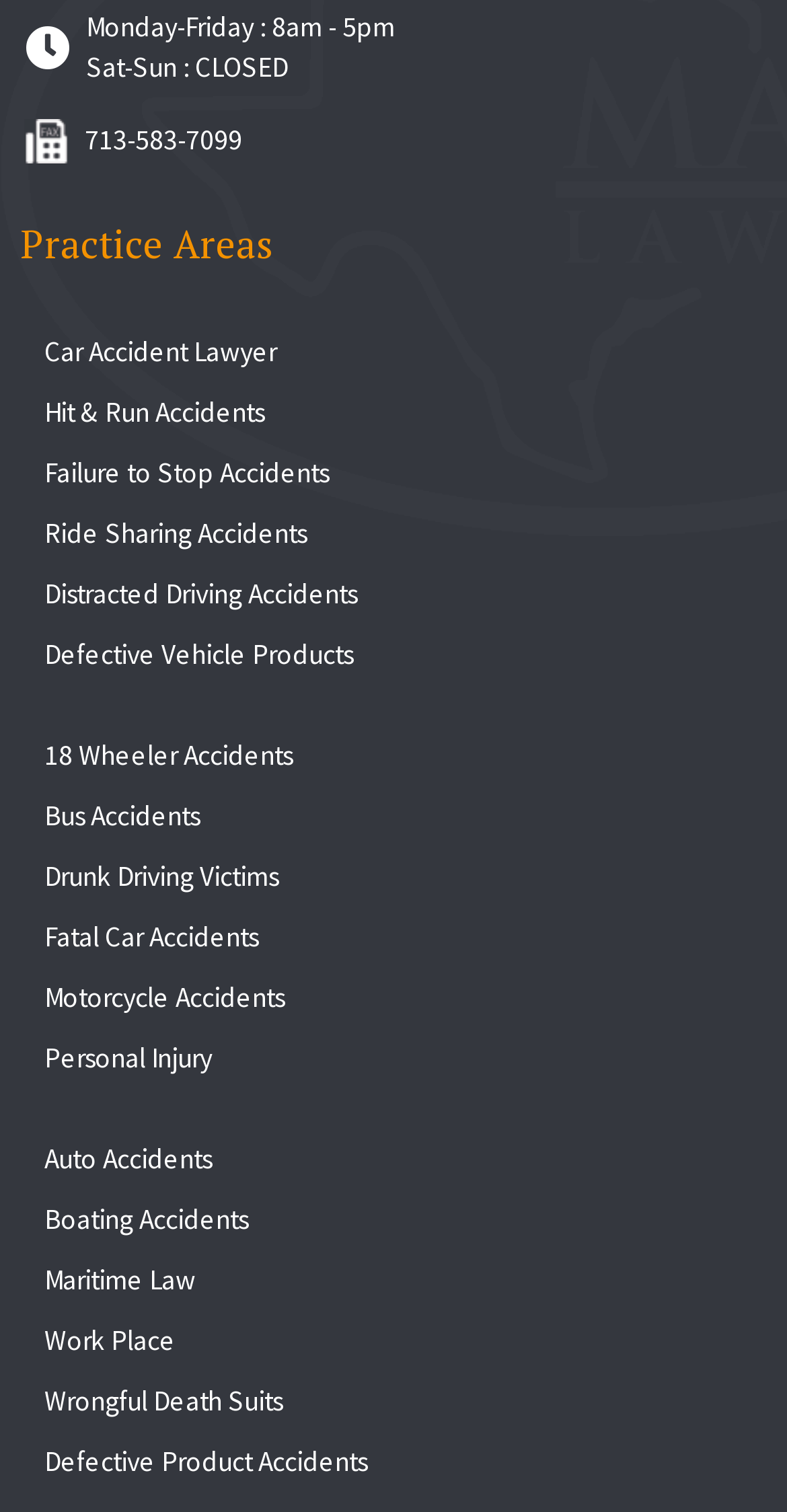Locate the bounding box for the described UI element: "18 Wheeler Accidents". Ensure the coordinates are four float numbers between 0 and 1, formatted as [left, top, right, bottom].

[0.051, 0.48, 0.949, 0.52]